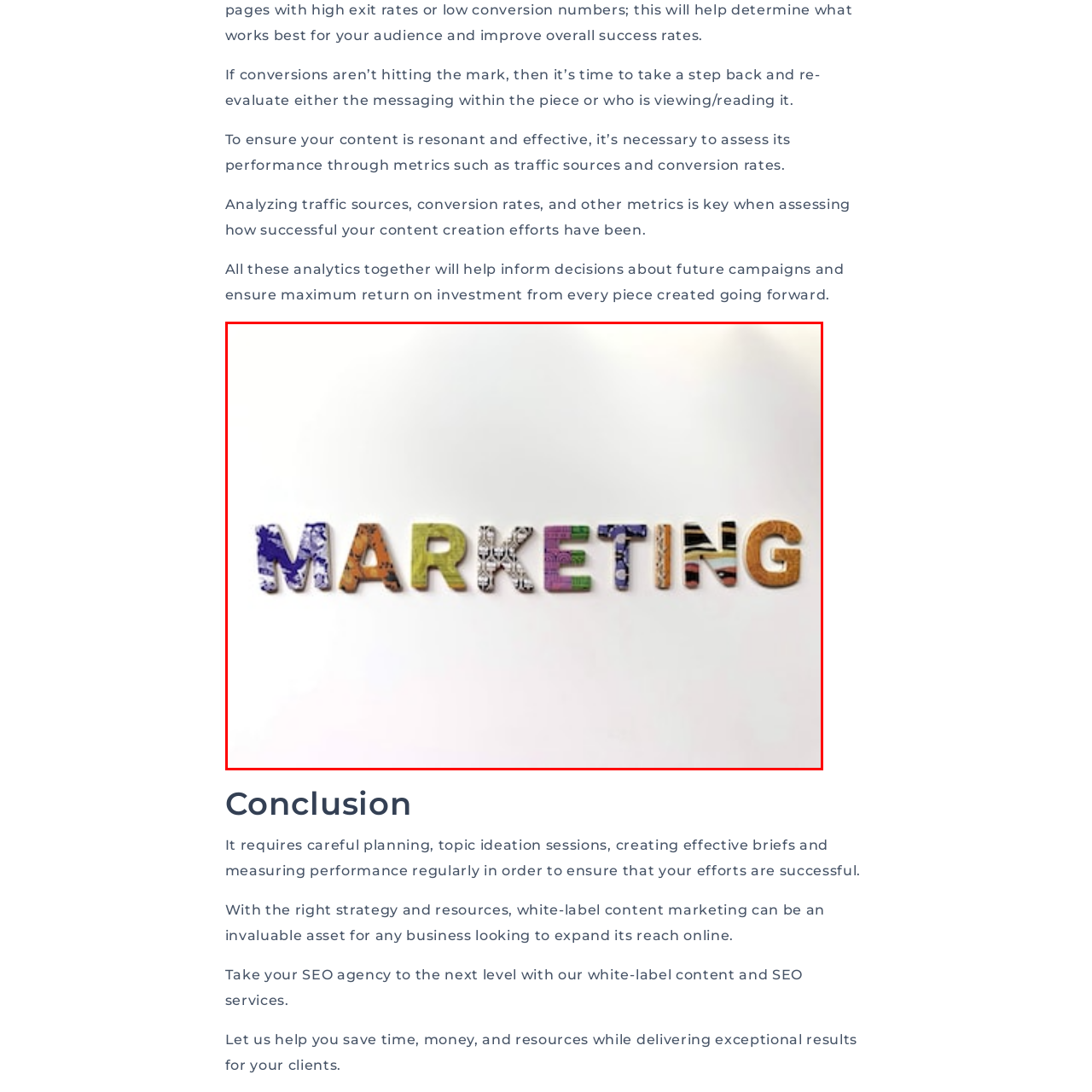What does the image symbolize?
Look at the image inside the red bounding box and craft a detailed answer using the visual details you can see.

According to the caption, the letters of the word 'MARKETING' stand out prominently against the clean, white background, symbolizing clarity and focus, which are essential aspects of effective marketing.